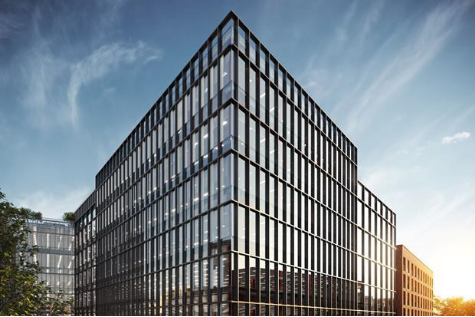Is the surrounding area well-maintained?
Please provide a single word or phrase in response based on the screenshot.

Yes